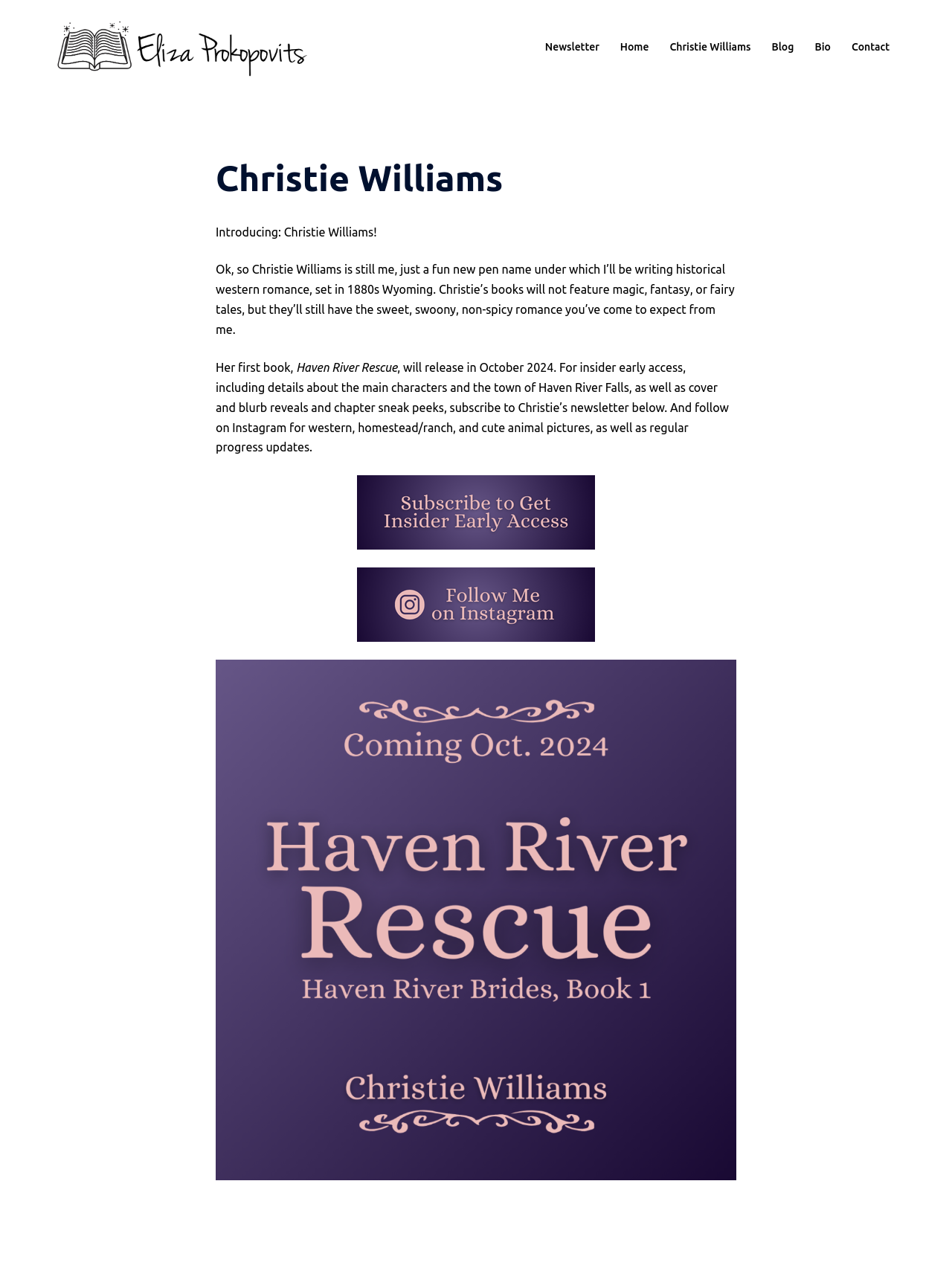Given the element description Home, identify the bounding box coordinates for the UI element on the webpage screenshot. The format should be (top-left x, top-left y, bottom-right x, bottom-right y), with values between 0 and 1.

[0.651, 0.031, 0.682, 0.044]